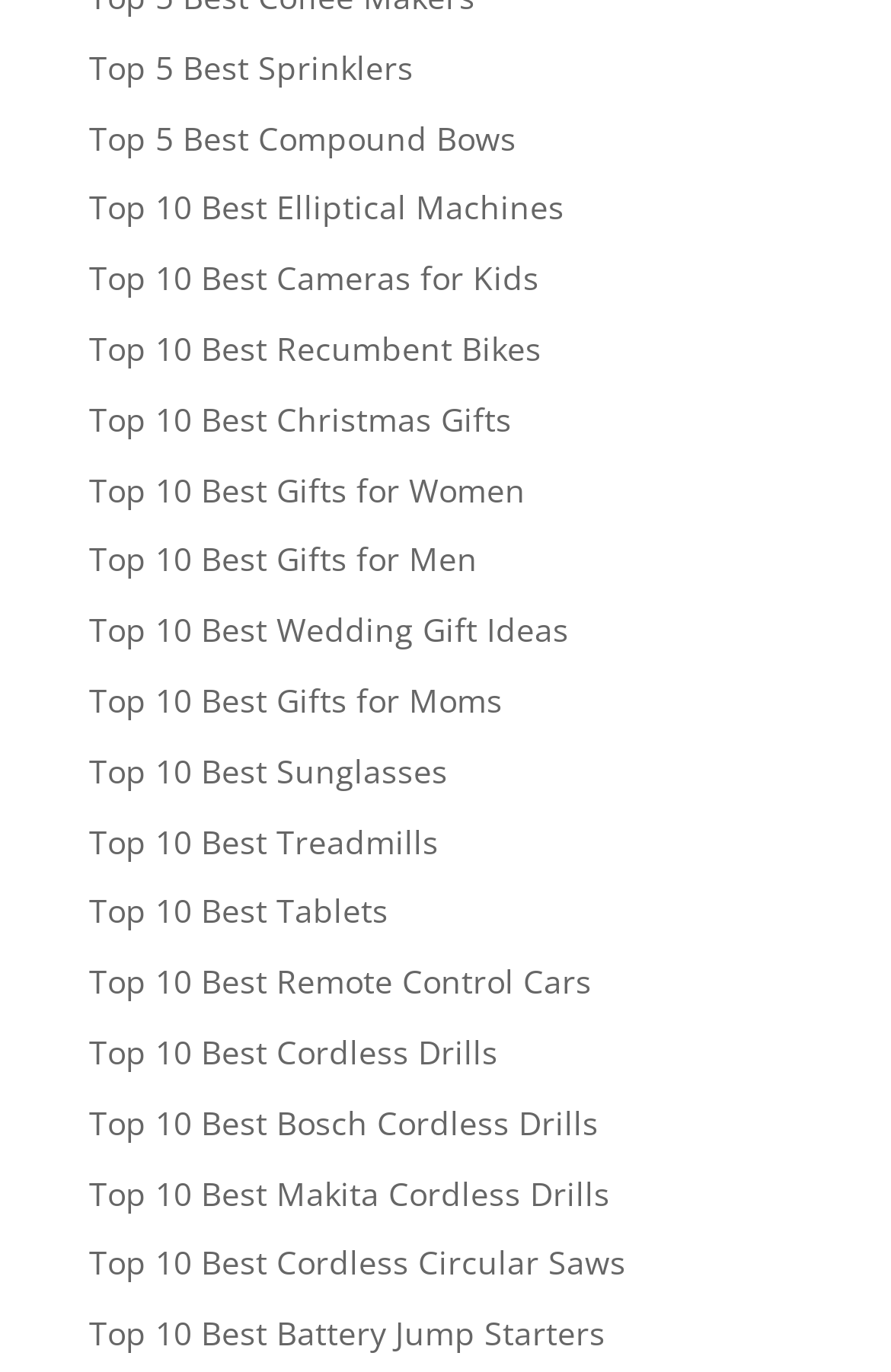How many links are there on the webpage?
Answer the question with a single word or phrase by looking at the picture.

15